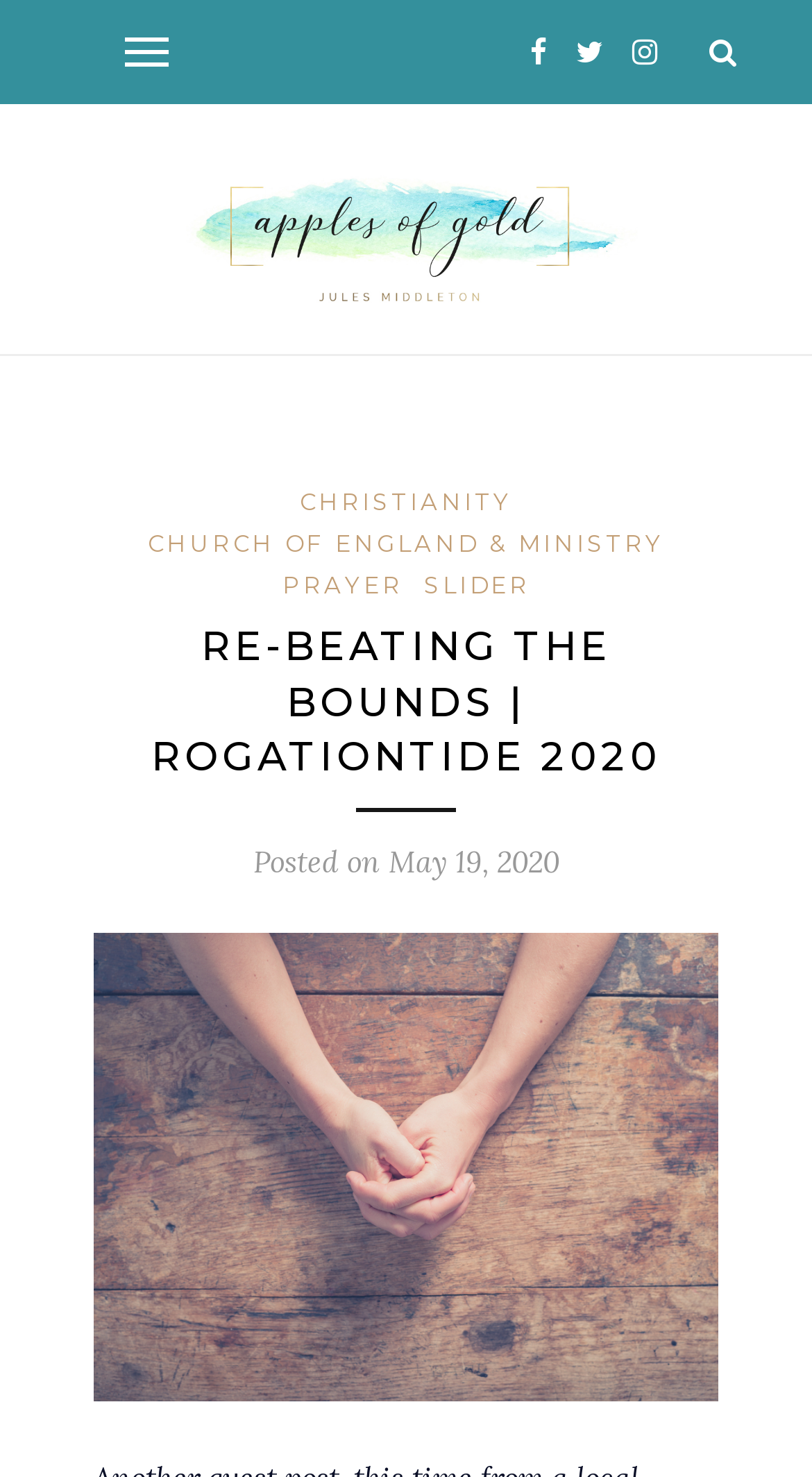How many social media links are present?
Provide a concise answer using a single word or phrase based on the image.

4